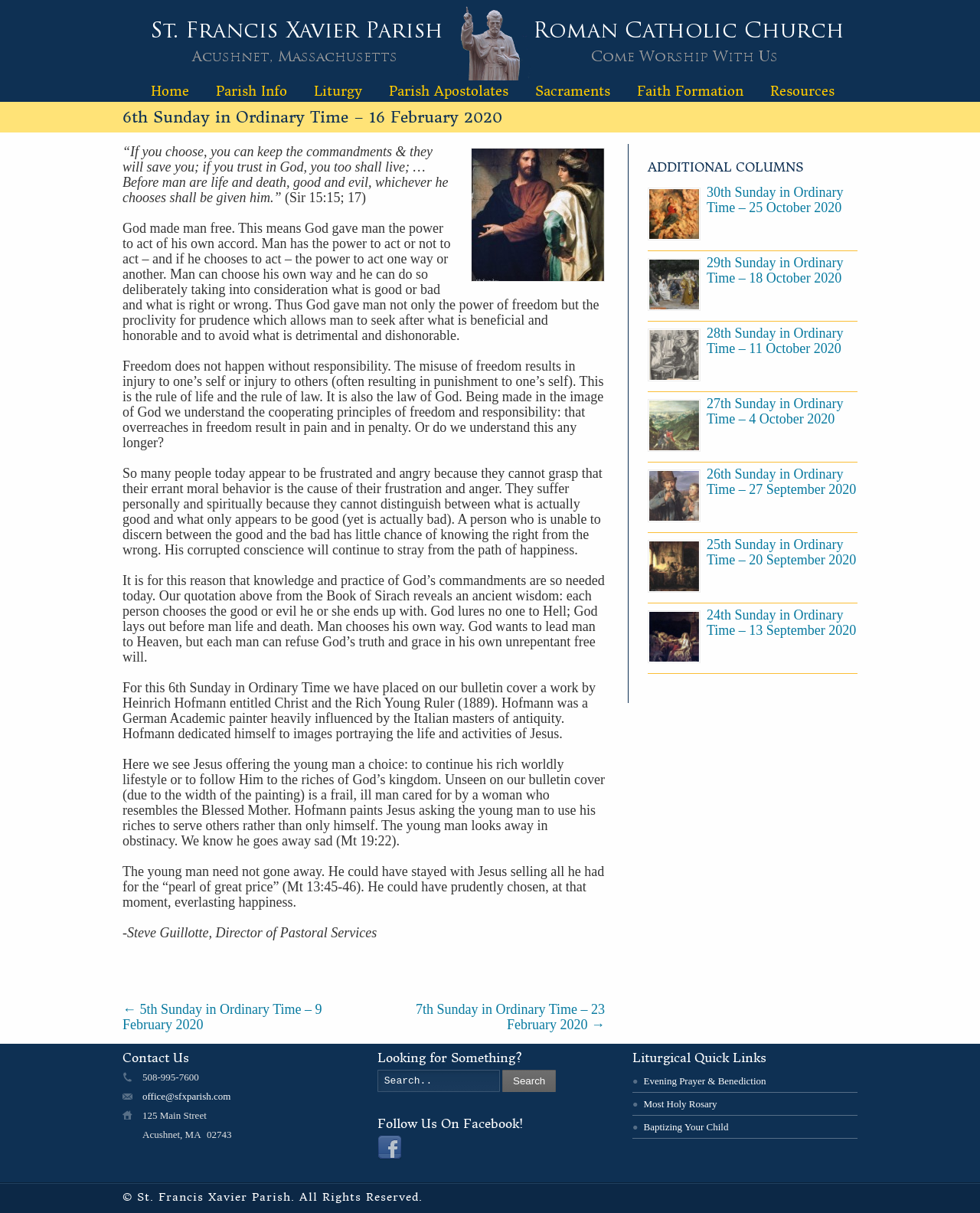Please indicate the bounding box coordinates of the element's region to be clicked to achieve the instruction: "Click the 'Home' link". Provide the coordinates as four float numbers between 0 and 1, i.e., [left, top, right, bottom].

[0.142, 0.064, 0.205, 0.084]